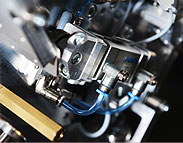What is the purpose of the blue tubing?
Using the image as a reference, answer the question in detail.

The caption states that the blue tubing suggests a fluid or gas pathway, which is essential for operations in environments such as oil and gas, aerospace, or medical equipment.